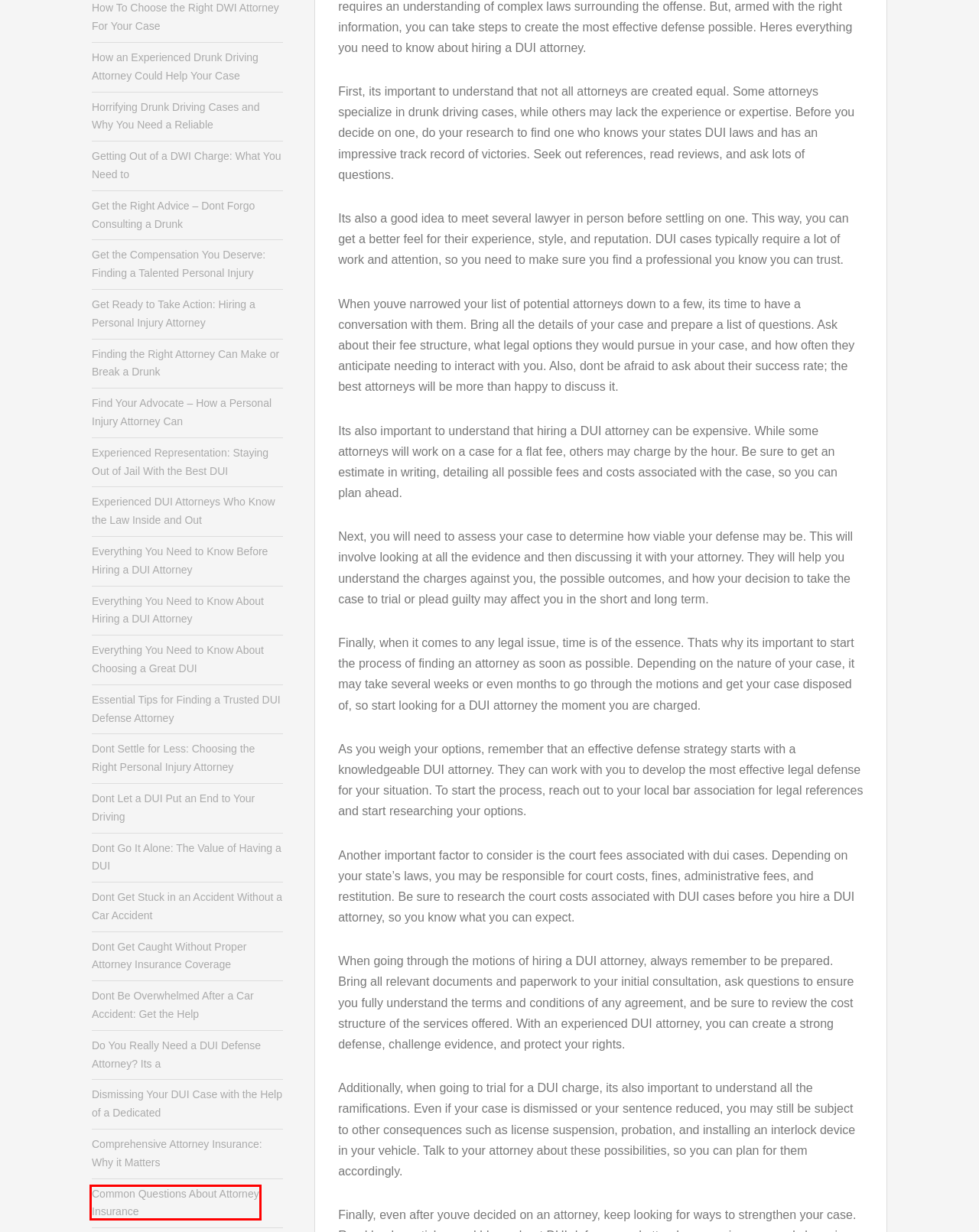You are given a screenshot of a webpage with a red rectangle bounding box around an element. Choose the best webpage description that matches the page after clicking the element in the bounding box. Here are the candidates:
A. Everything You Need to Know Before Hiring a DUI Attorney – Legal Blog
B. Essential Tips for Finding a Trusted DUI Defense Attorney – Legal Blog
C. Do You Really Need a DUI Defense Attorney? Its a – Legal Blog
D. Common Questions About Attorney Insurance – Legal Blog
E. Horrifying Drunk Driving Cases and Why You Need a Reliable – Legal Blog
F. Comprehensive Attorney Insurance: Why it Matters – Legal Blog
G. How To Choose the Right DWI Attorney For Your Case – Legal Blog
H. Dismissing Your DUI Case with the Help of a Dedicated – Legal Blog

D